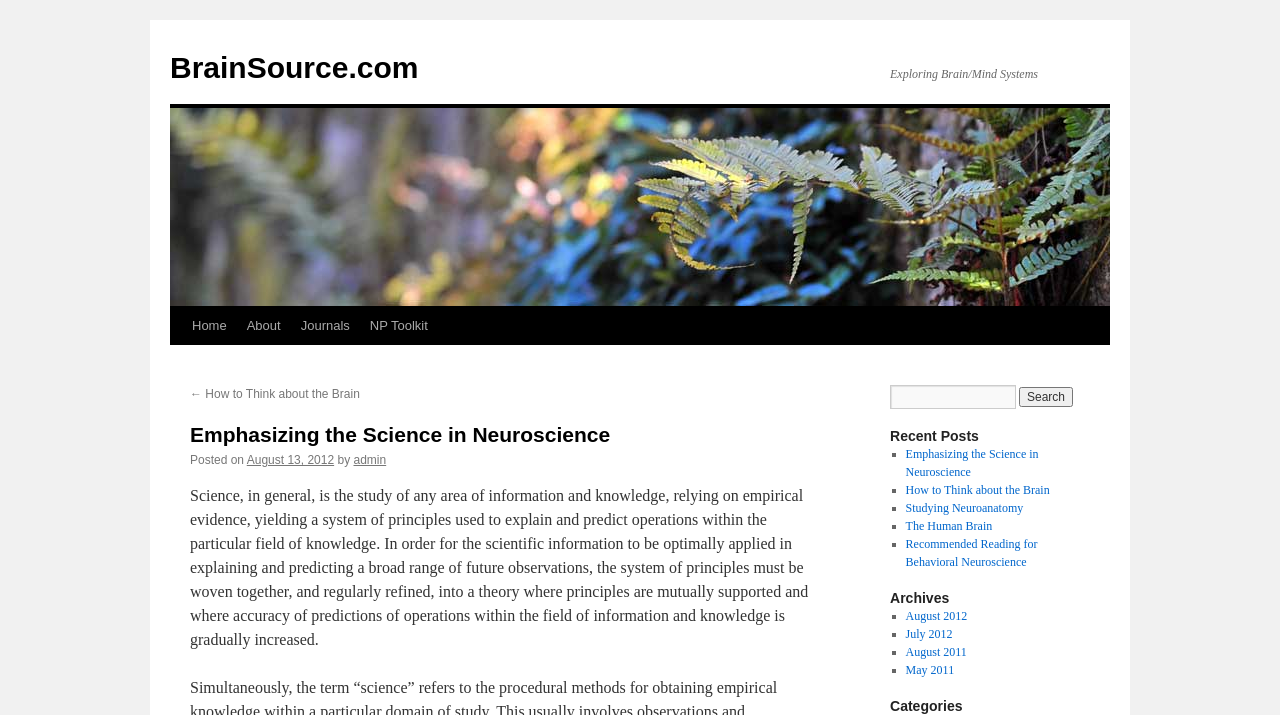Please determine the bounding box coordinates of the element to click on in order to accomplish the following task: "Go to the home page". Ensure the coordinates are four float numbers ranging from 0 to 1, i.e., [left, top, right, bottom].

[0.142, 0.429, 0.185, 0.483]